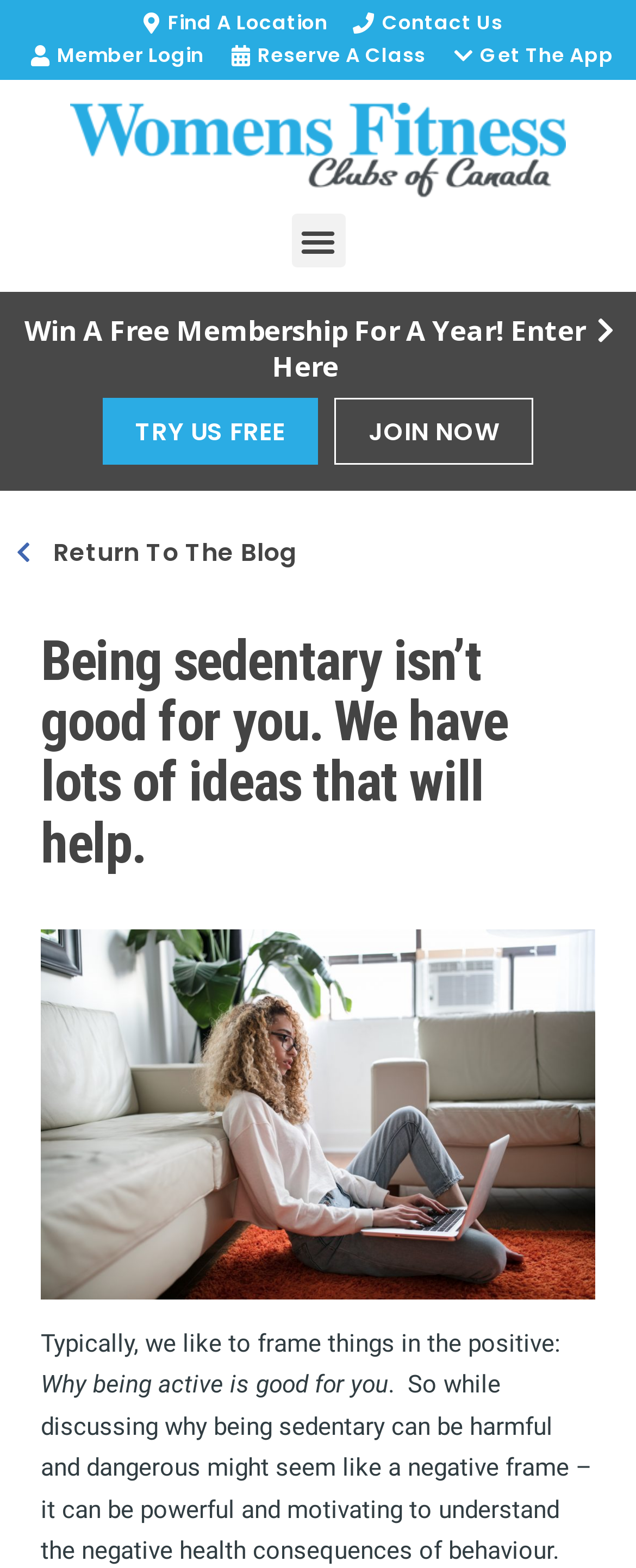Pinpoint the bounding box coordinates of the clickable area needed to execute the instruction: "Get the app". The coordinates should be specified as four float numbers between 0 and 1, i.e., [left, top, right, bottom].

[0.7, 0.025, 0.965, 0.047]